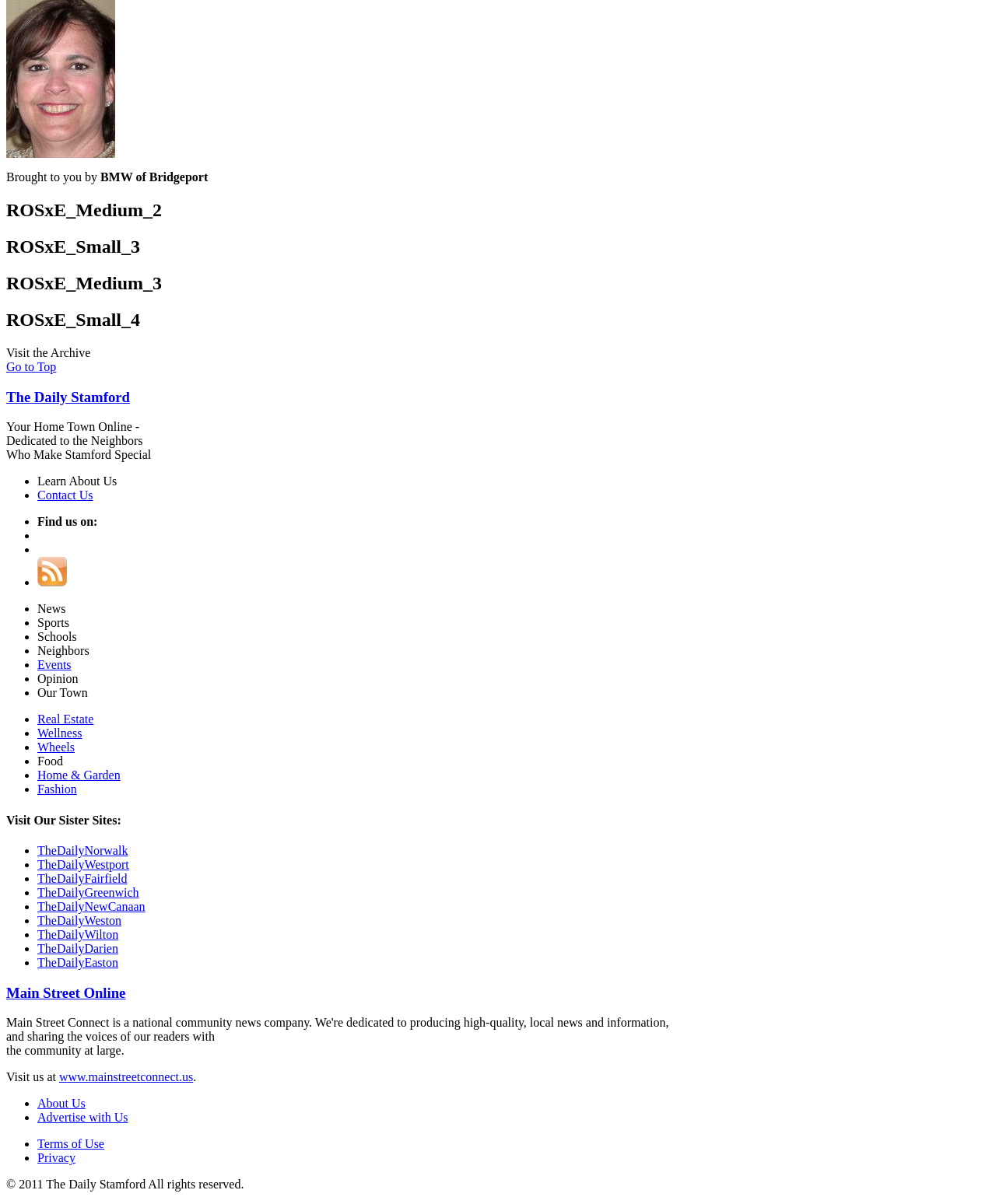Bounding box coordinates are specified in the format (top-left x, top-left y, bottom-right x, bottom-right y). All values are floating point numbers bounded between 0 and 1. Please provide the bounding box coordinate of the region this sentence describes: TheDailyDarien

[0.038, 0.782, 0.119, 0.793]